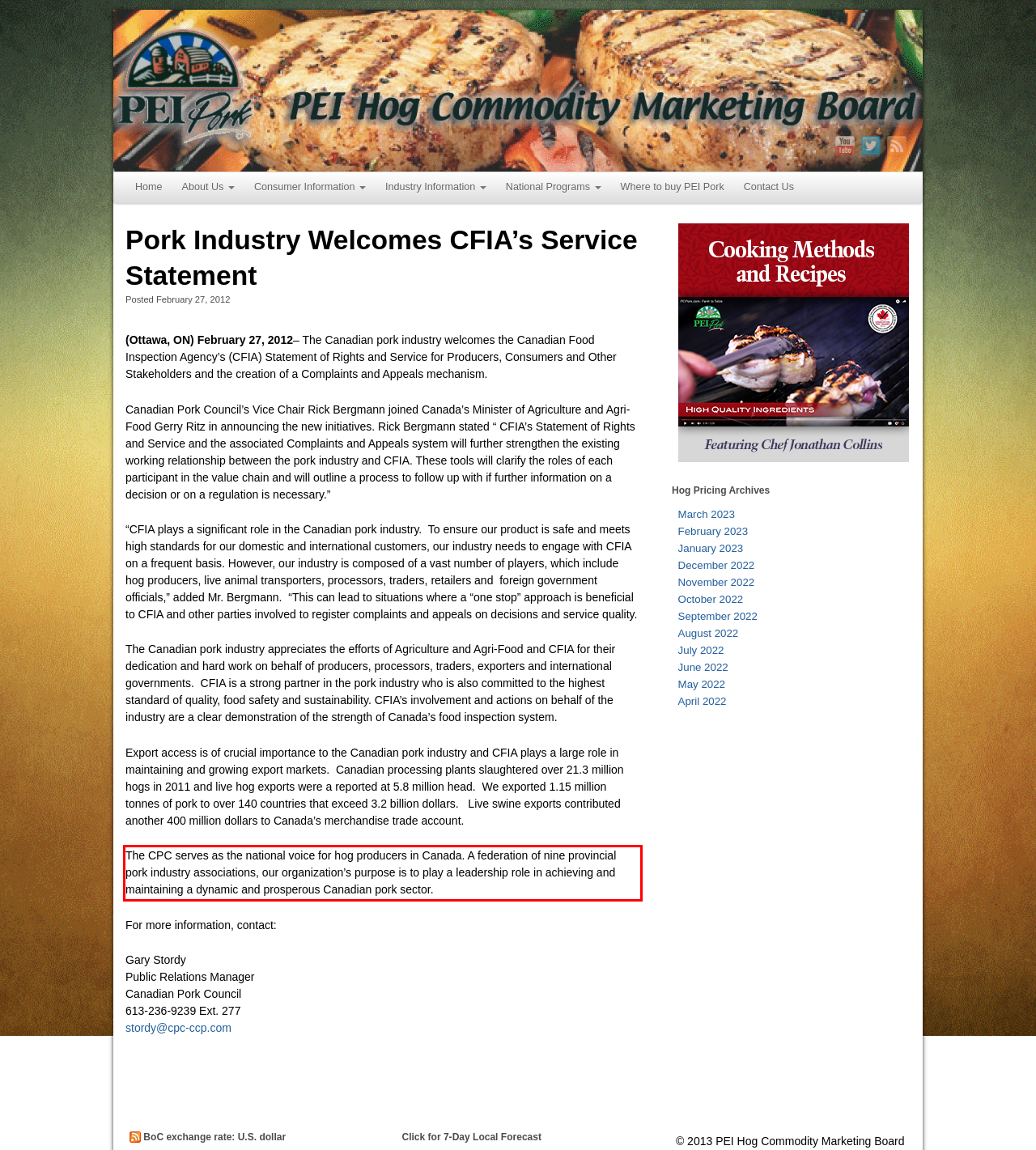Given a screenshot of a webpage, identify the red bounding box and perform OCR to recognize the text within that box.

The CPC serves as the national voice for hog producers in Canada. A federation of nine provincial pork industry associations, our organization’s purpose is to play a leadership role in achieving and maintaining a dynamic and prosperous Canadian pork sector.